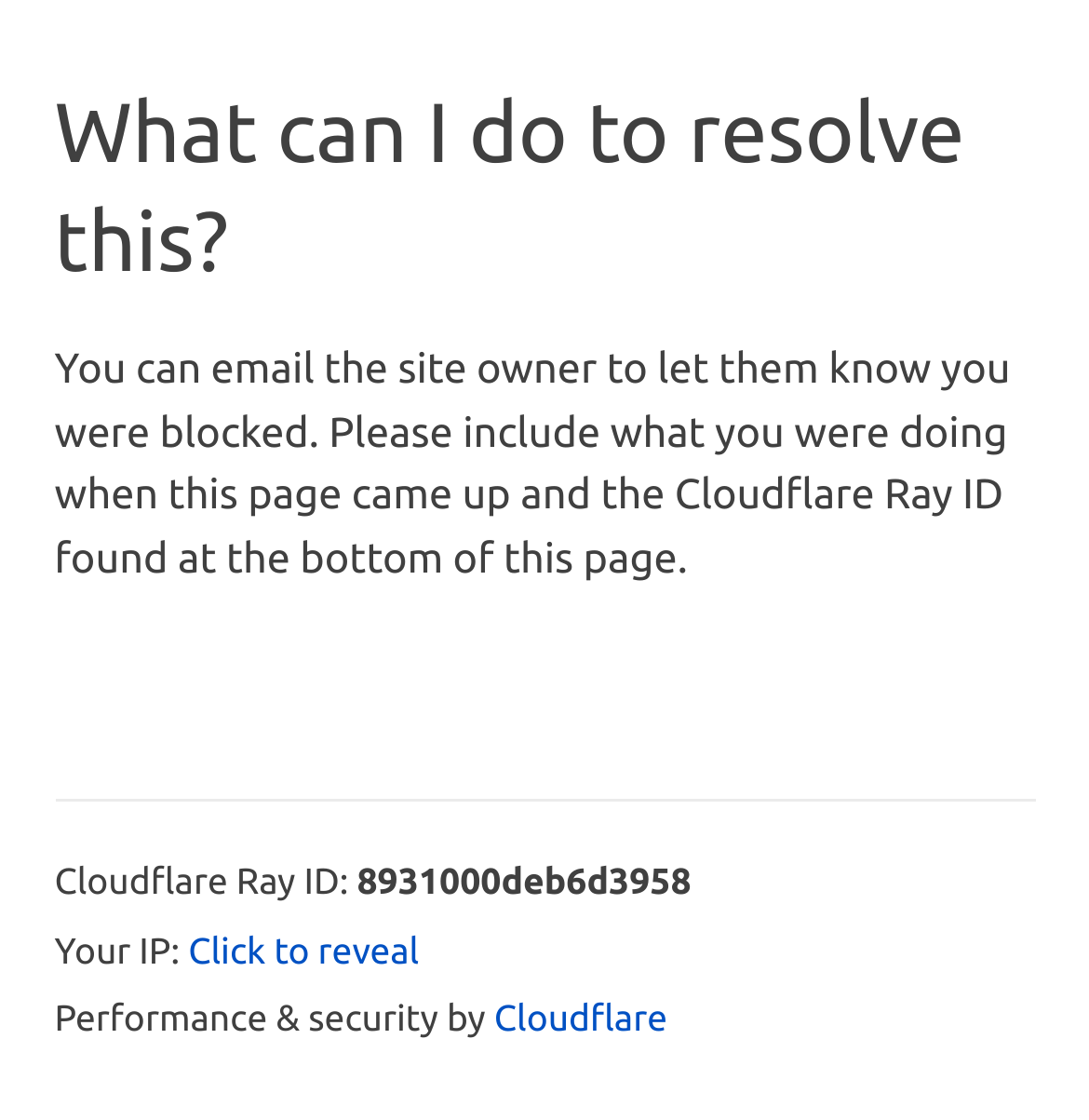Please analyze the image and give a detailed answer to the question:
What is the purpose of the email to the site owner?

The purpose of the email to the site owner is to report being blocked, as indicated by the text 'You can email the site owner to let them know you were blocked.'